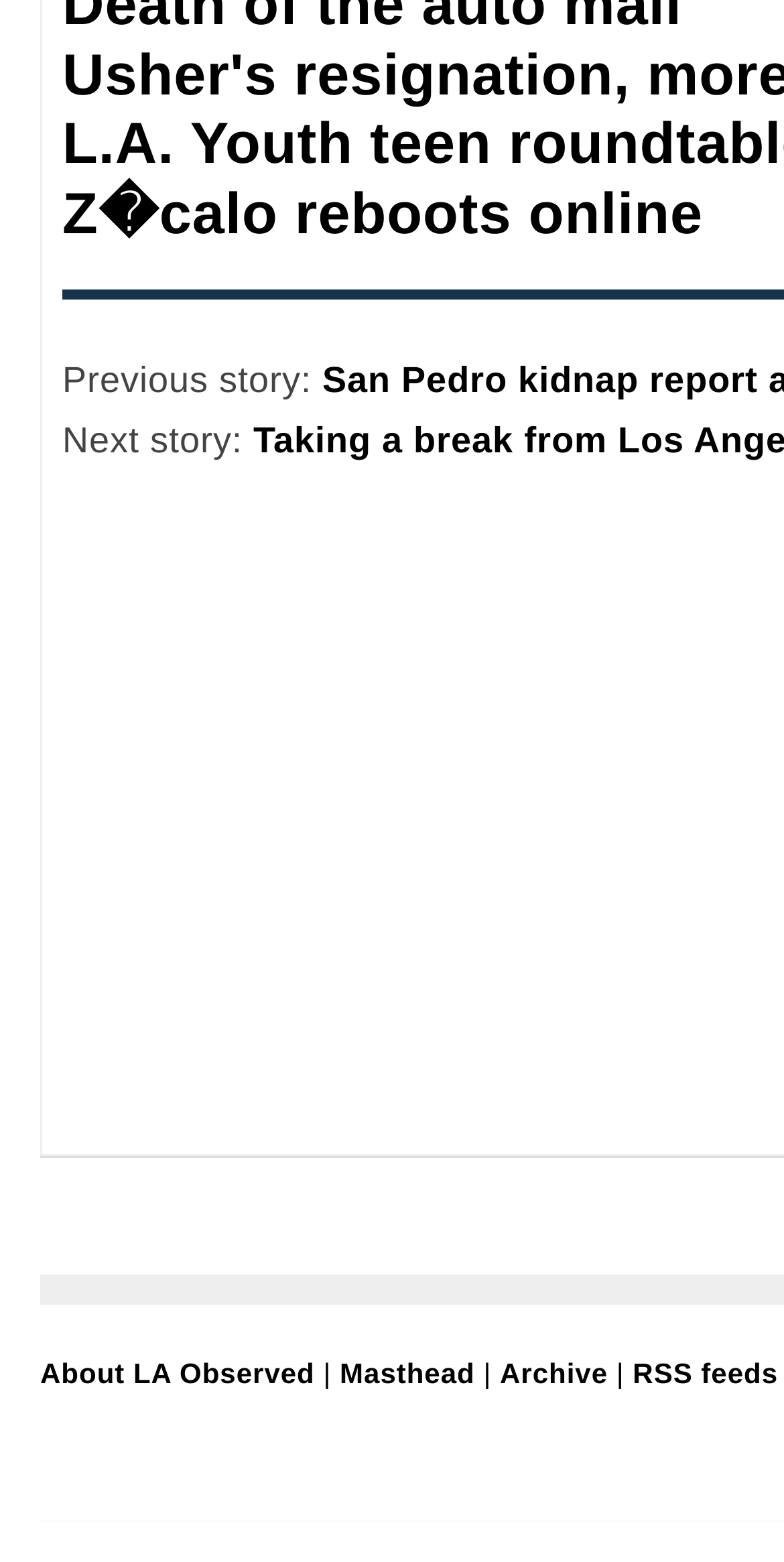Provide a brief response in the form of a single word or phrase:
What is the title of the current story?

Zcalo reboots online